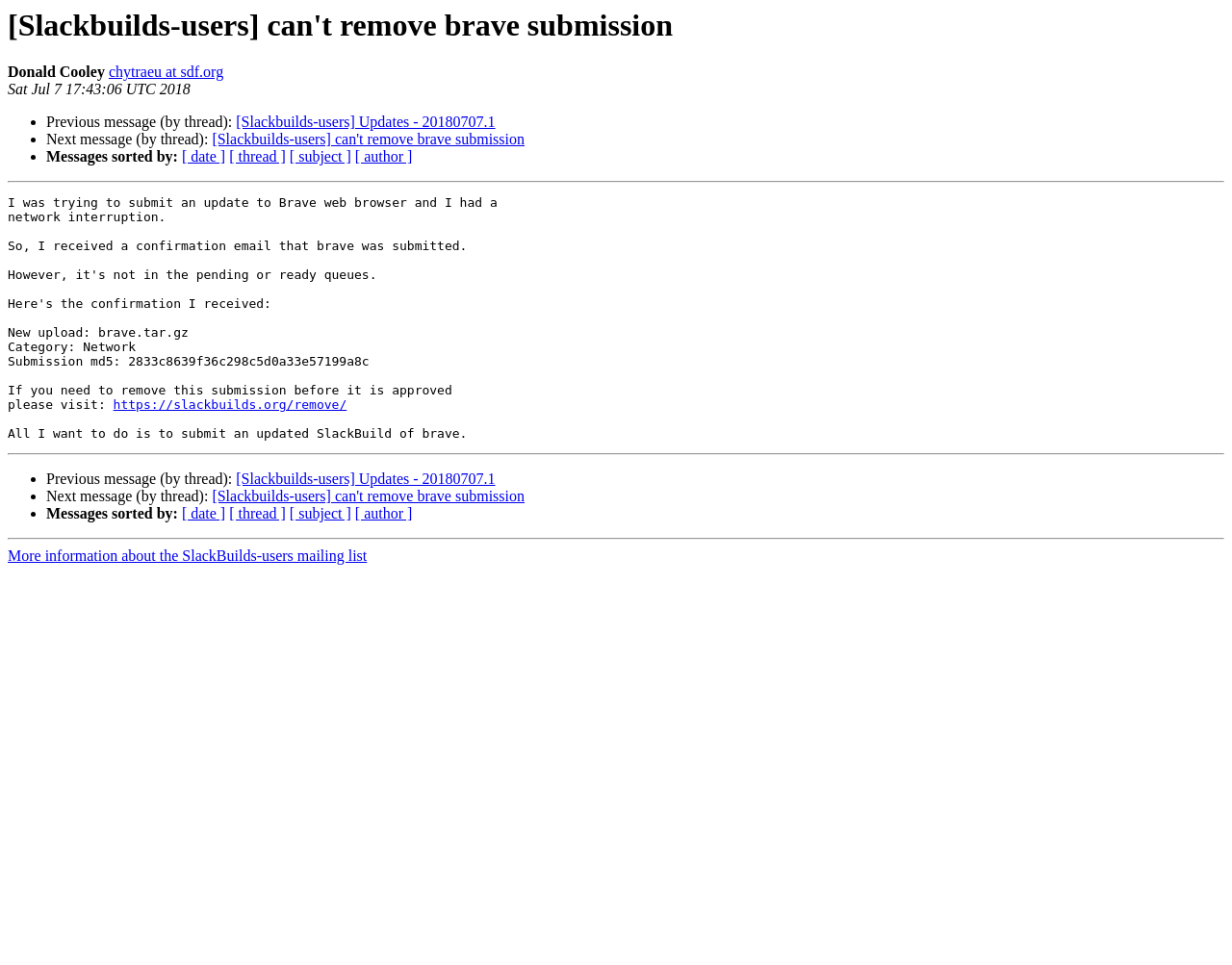Based on the image, please elaborate on the answer to the following question:
What is the purpose of the link 'https://slackbuilds.org/remove/'?

The link 'https://slackbuilds.org/remove/' is likely used to remove a SlackBuild, as it is mentioned in the context of submitting an updated SlackBuild of brave. This link is probably used to remove the existing submission.